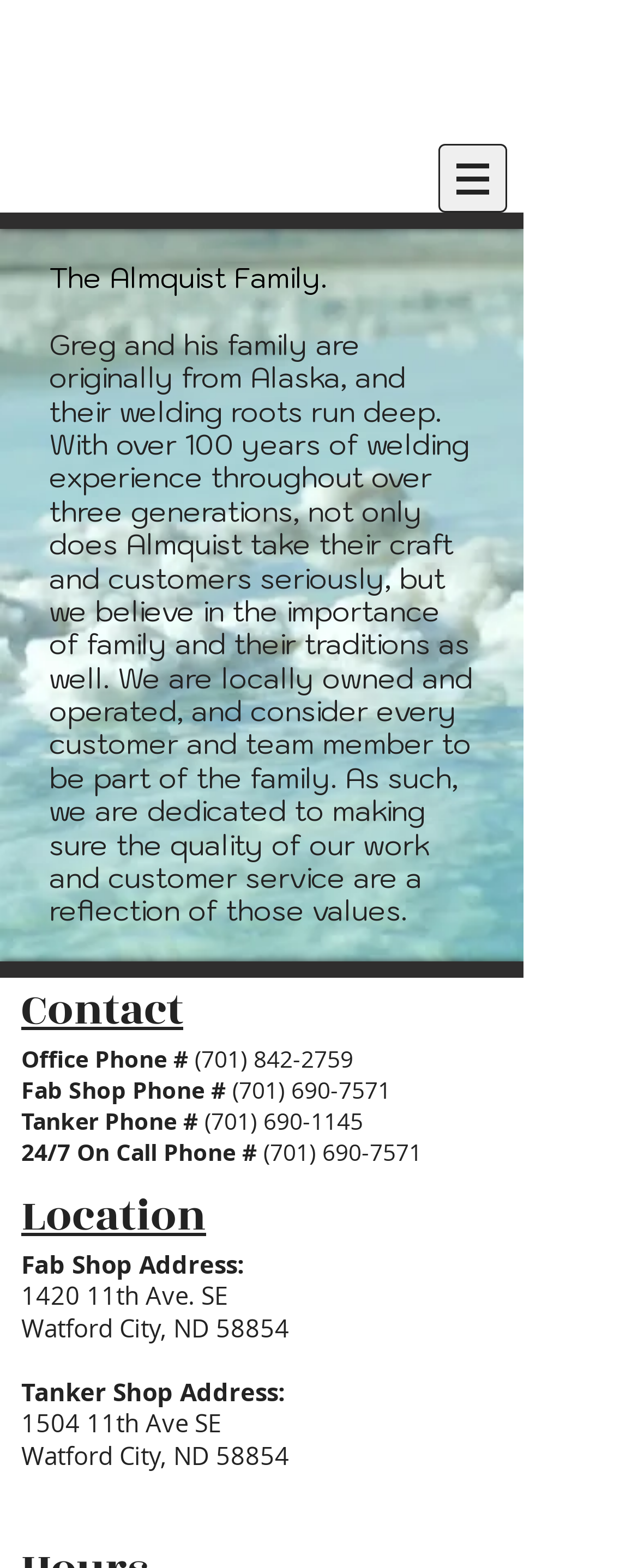Based on the description "(701) 690-1145", find the bounding box of the specified UI element.

[0.321, 0.705, 0.569, 0.725]